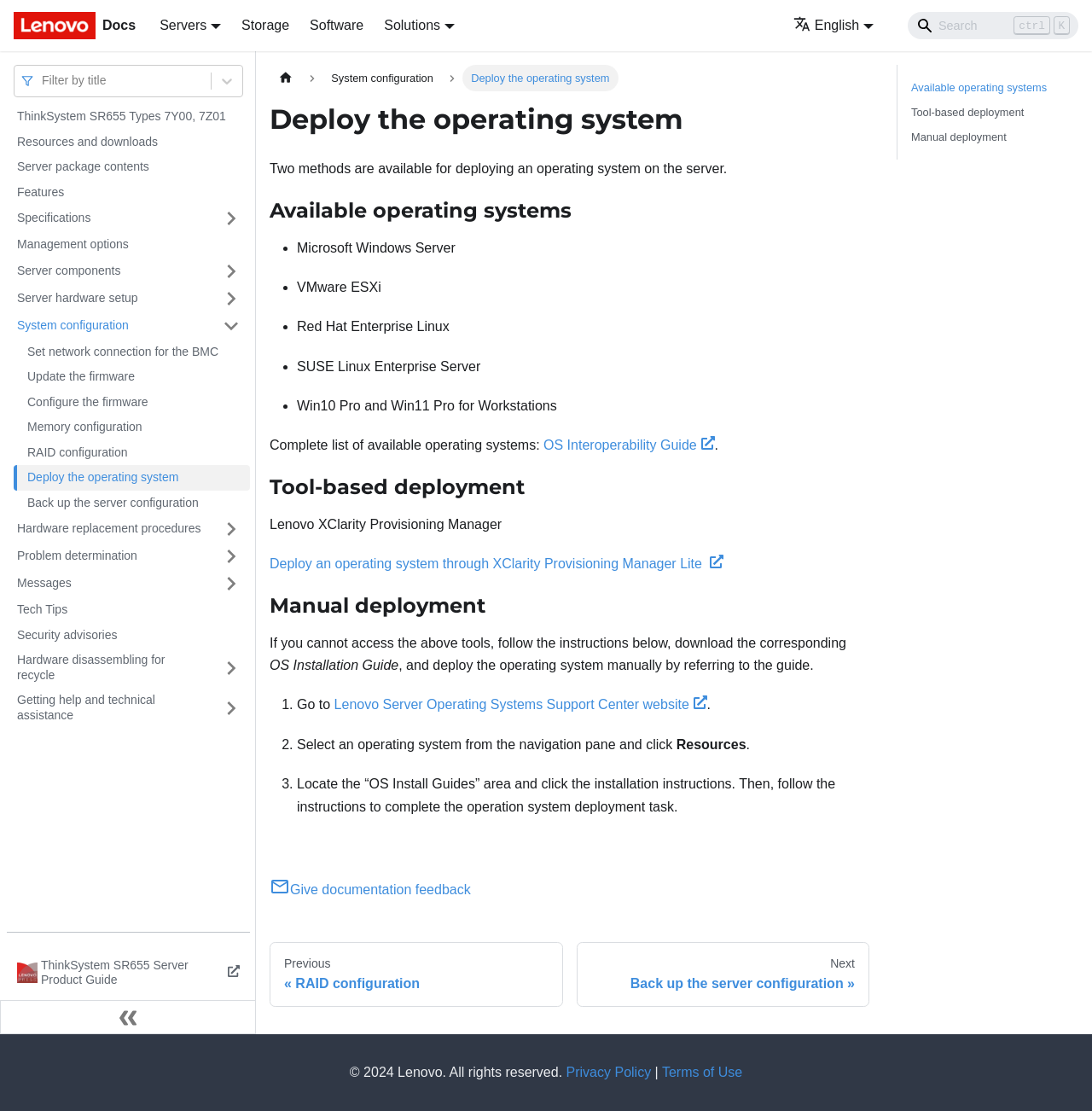Give a one-word or short-phrase answer to the following question: 
What is the purpose of the button 'Collapse sidebar'?

To collapse the sidebar